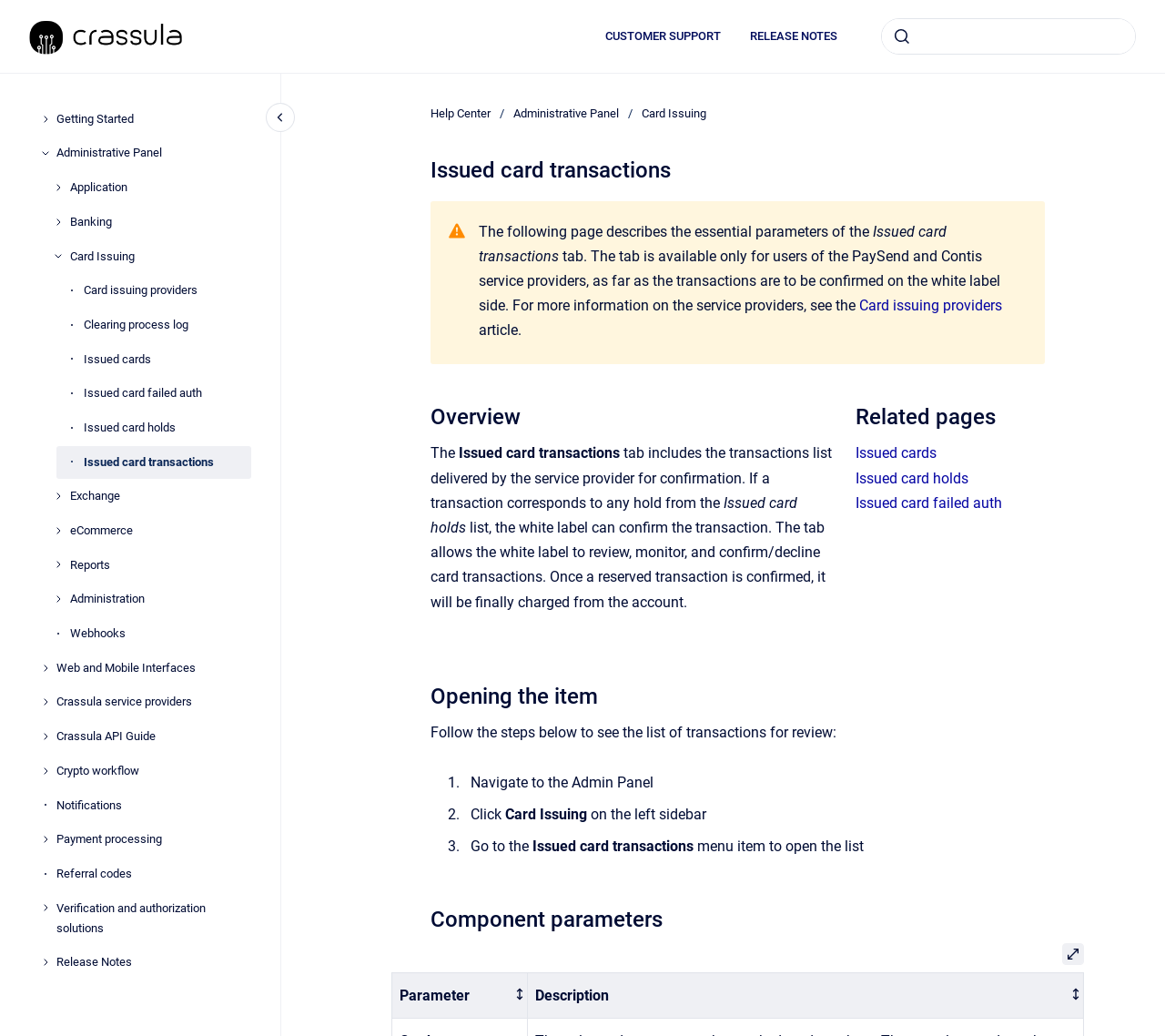Can you determine the bounding box coordinates of the area that needs to be clicked to fulfill the following instruction: "search"?

[0.756, 0.018, 0.975, 0.053]